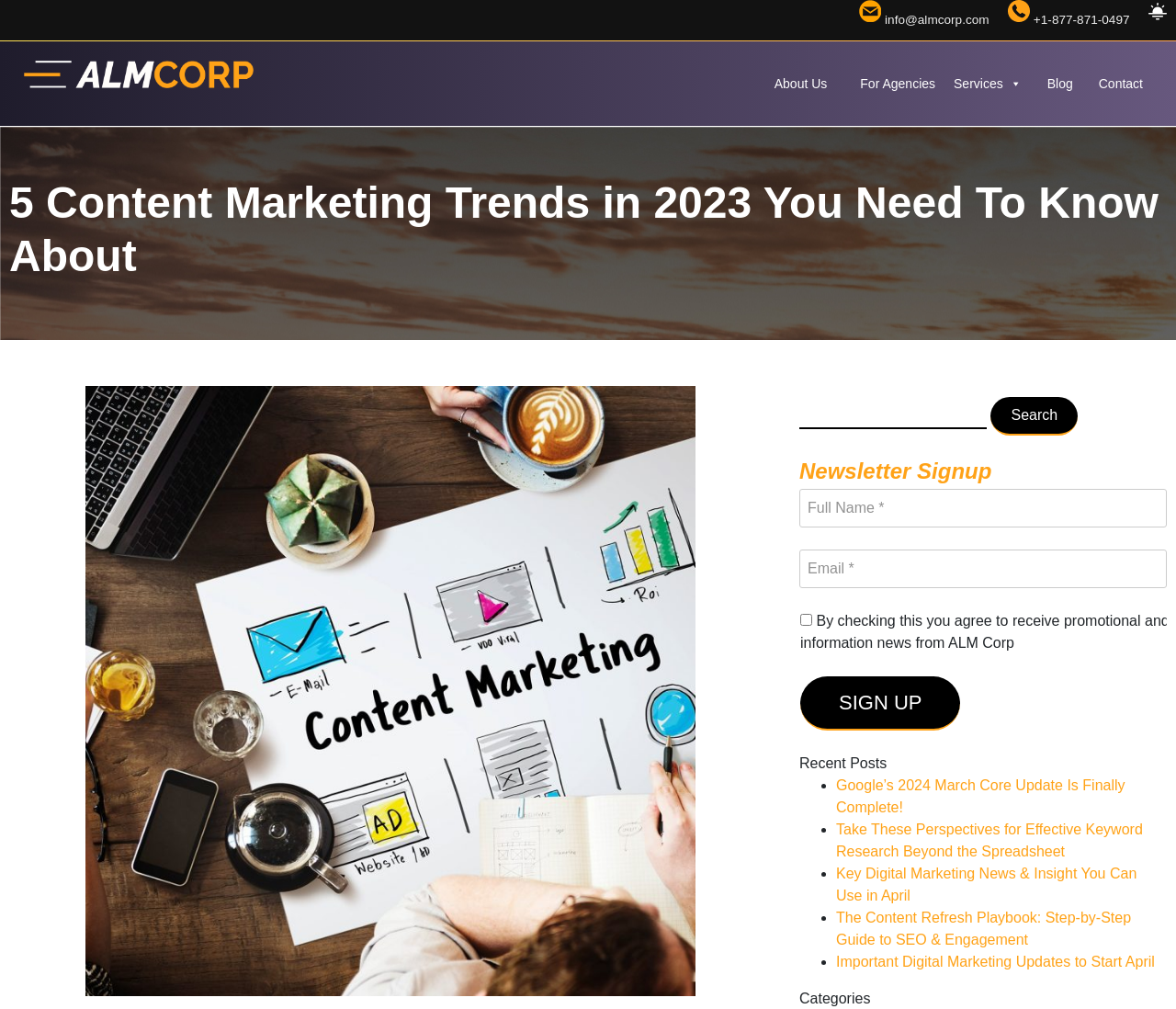What is the search bar located on the webpage?
Refer to the image and provide a one-word or short phrase answer.

Top right